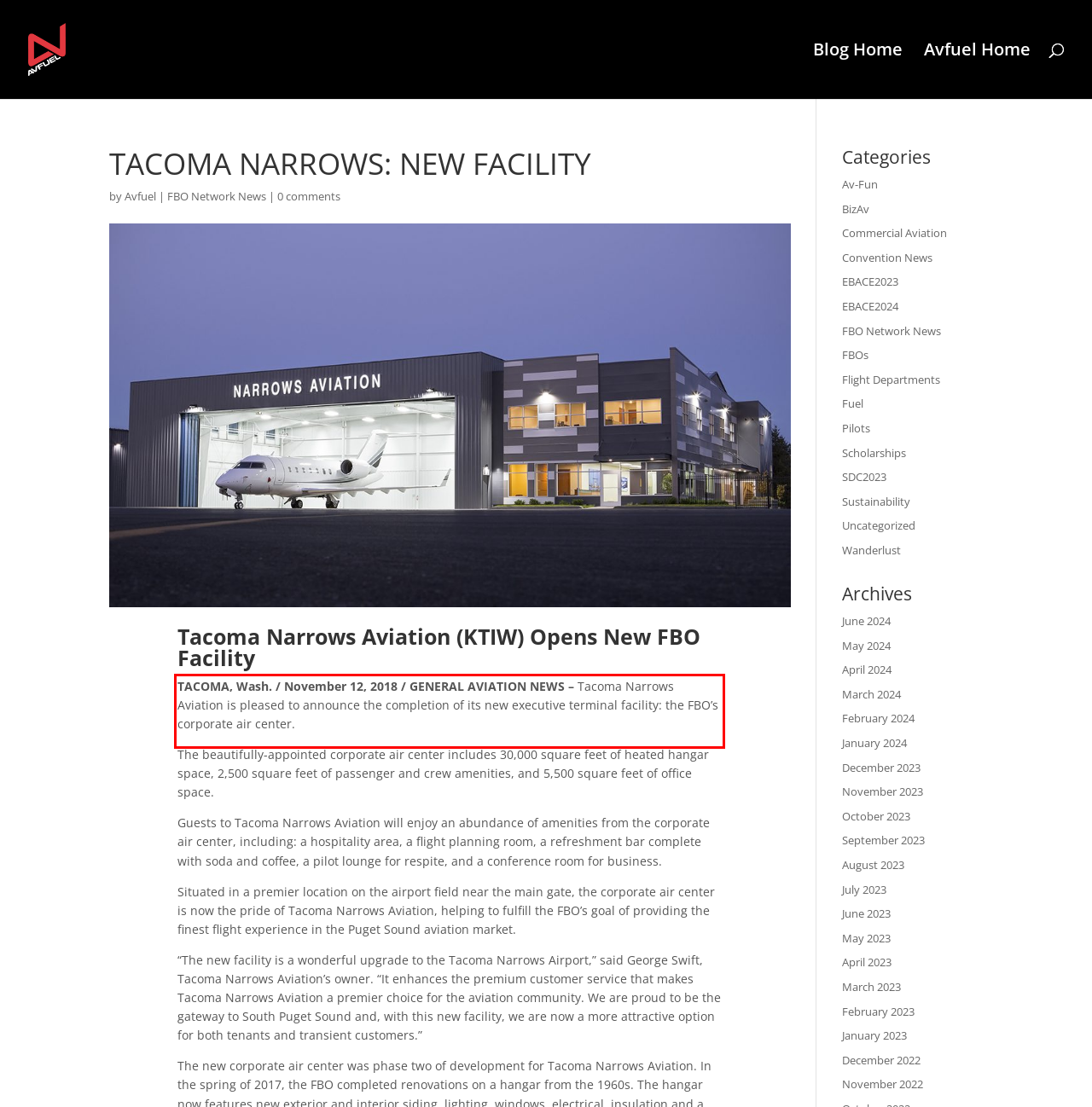Given a screenshot of a webpage, identify the red bounding box and perform OCR to recognize the text within that box.

TACOMA, Wash. / November 12, 2018 / GENERAL AVIATION NEWS – Tacoma Narrows Aviation is pleased to announce the completion of its new executive terminal facility: the FBO’s corporate air center.